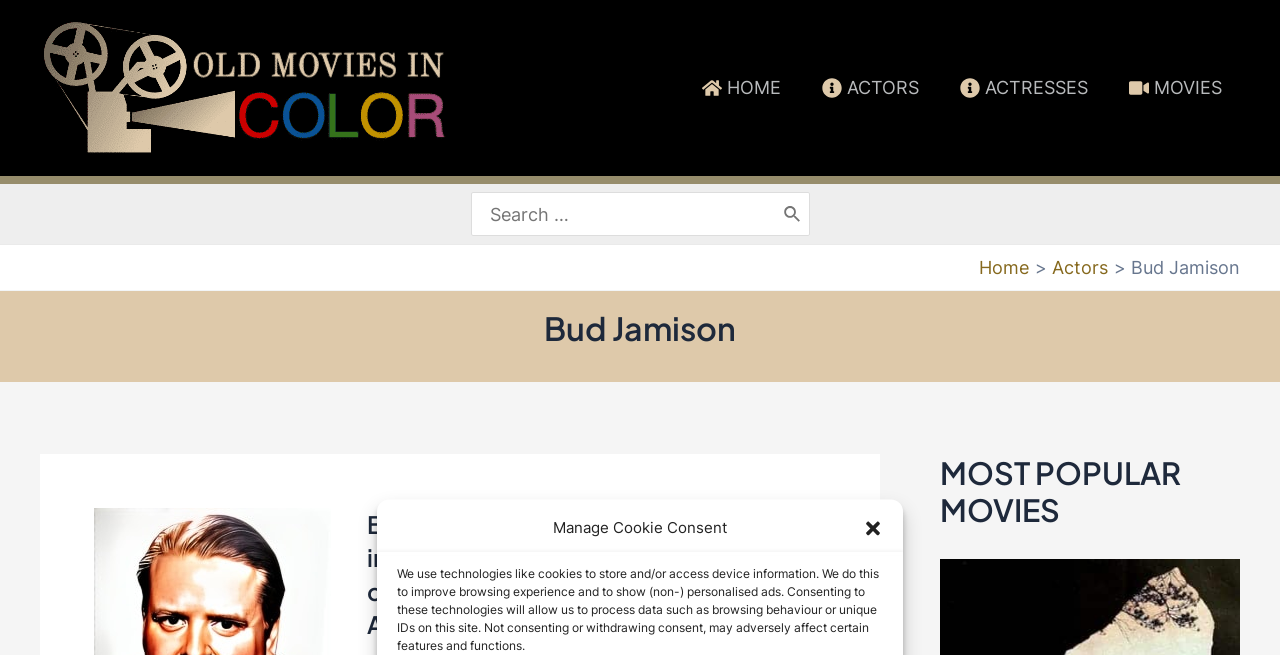What is the category of the webpage?
Using the information from the image, provide a comprehensive answer to the question.

The breadcrumbs navigation element contains a link element with the text 'Actors' which suggests that the webpage is categorized under actors.